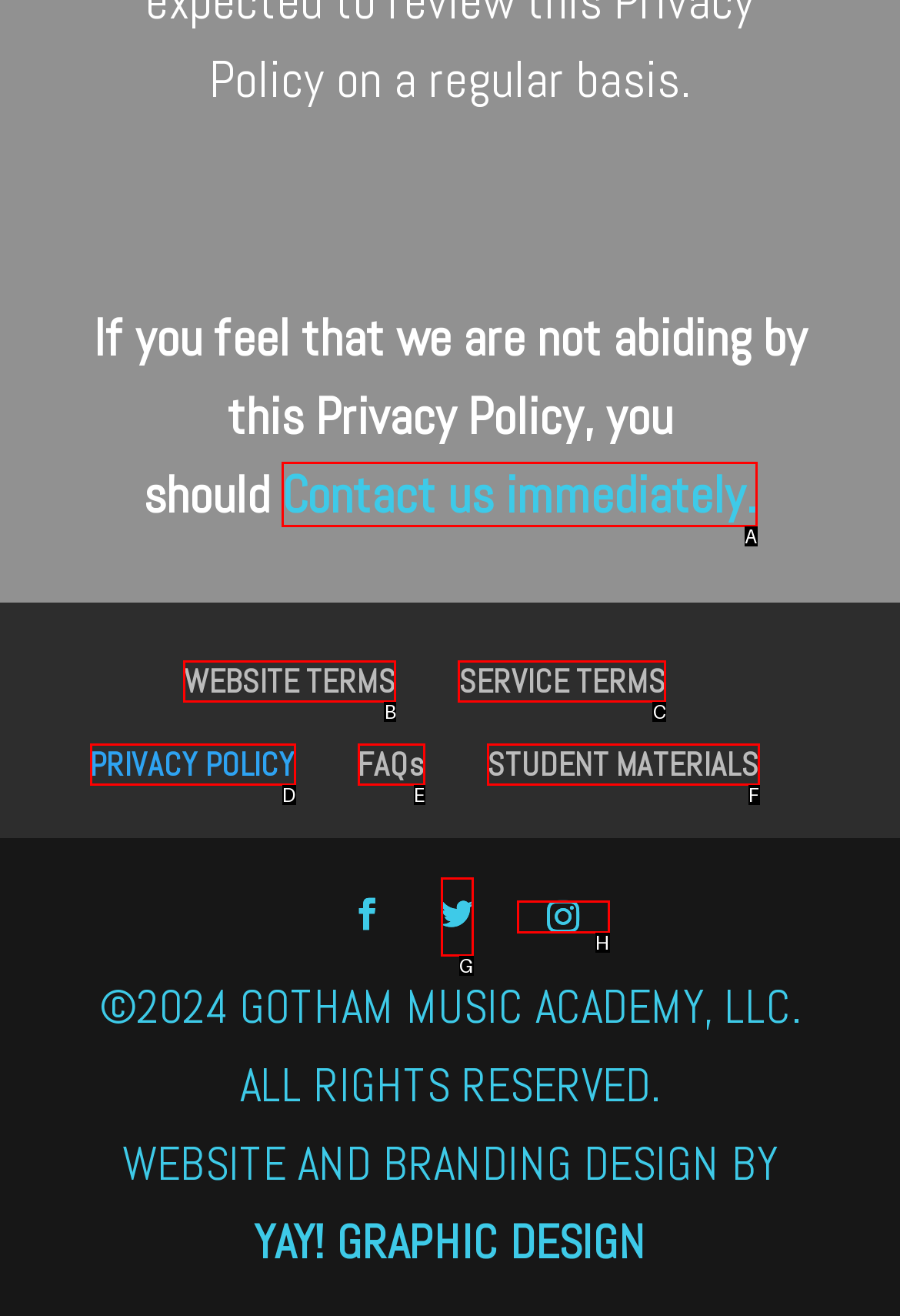Point out the option that aligns with the description: FAQs
Provide the letter of the corresponding choice directly.

E